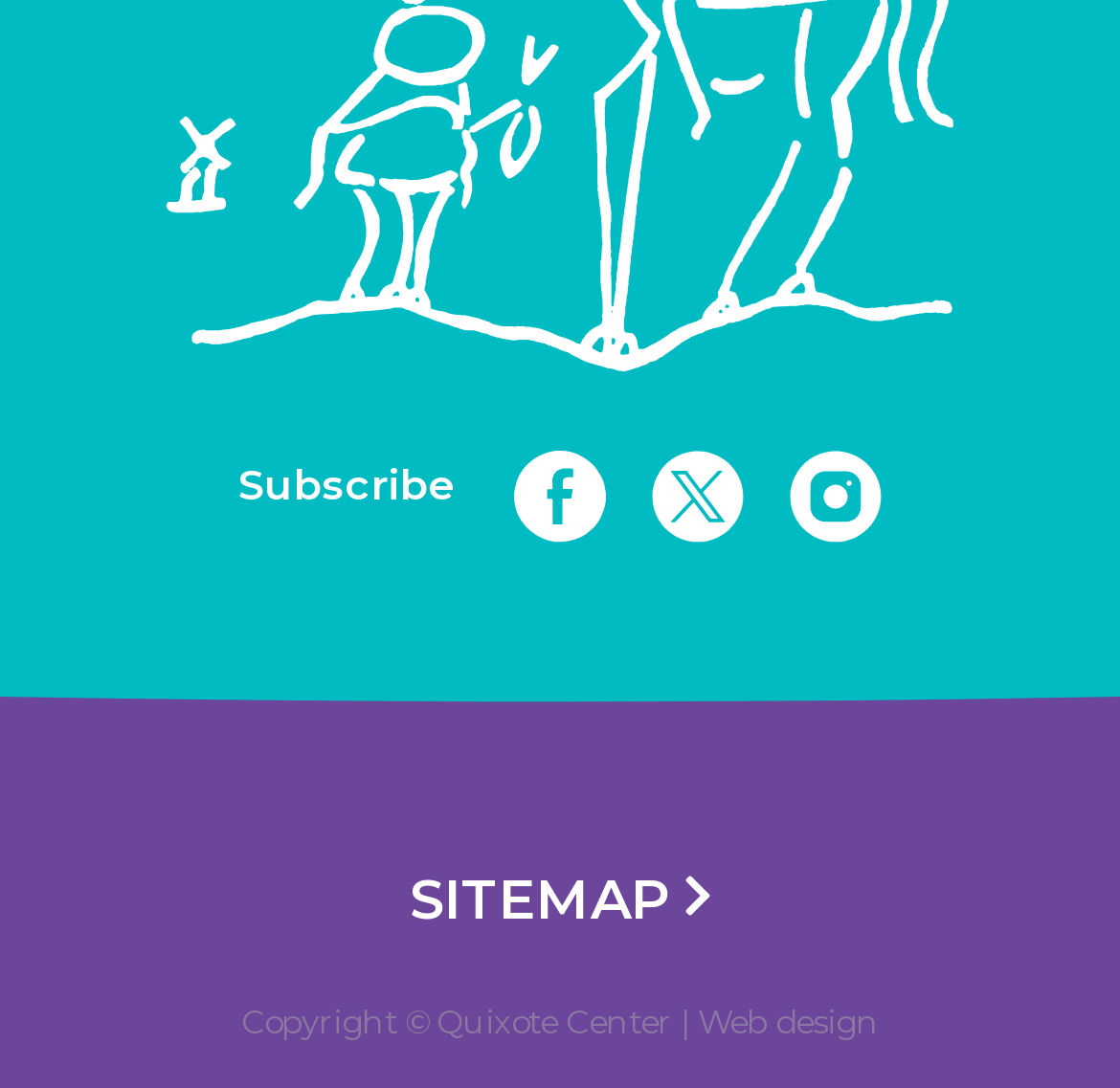Refer to the image and offer a detailed explanation in response to the question: What is the last link on the webpage?

The last link on the webpage is 'Web design' which is located at the bottom right corner of the webpage with a bounding box of [0.623, 0.921, 0.785, 0.958].